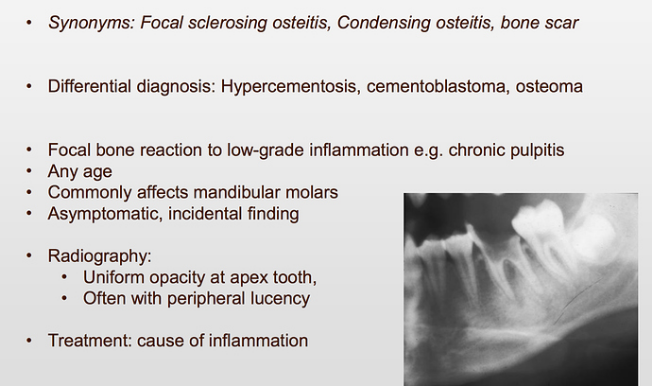What is the primary goal of treatment for focal sclerosing osteitis?
Provide a one-word or short-phrase answer based on the image.

Addressing underlying cause